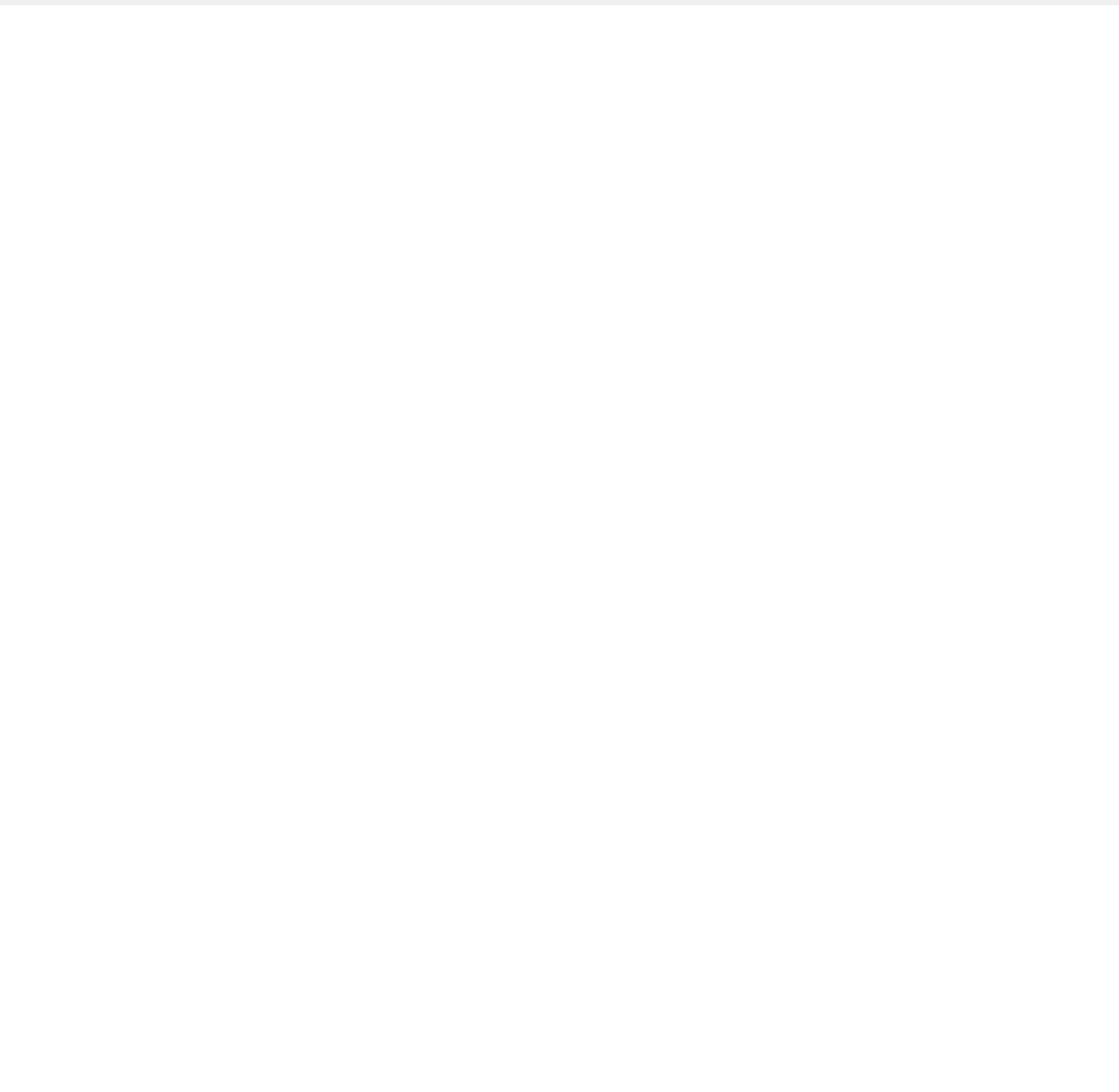Using the provided element description "About Us", determine the bounding box coordinates of the UI element.

[0.741, 0.298, 0.791, 0.313]